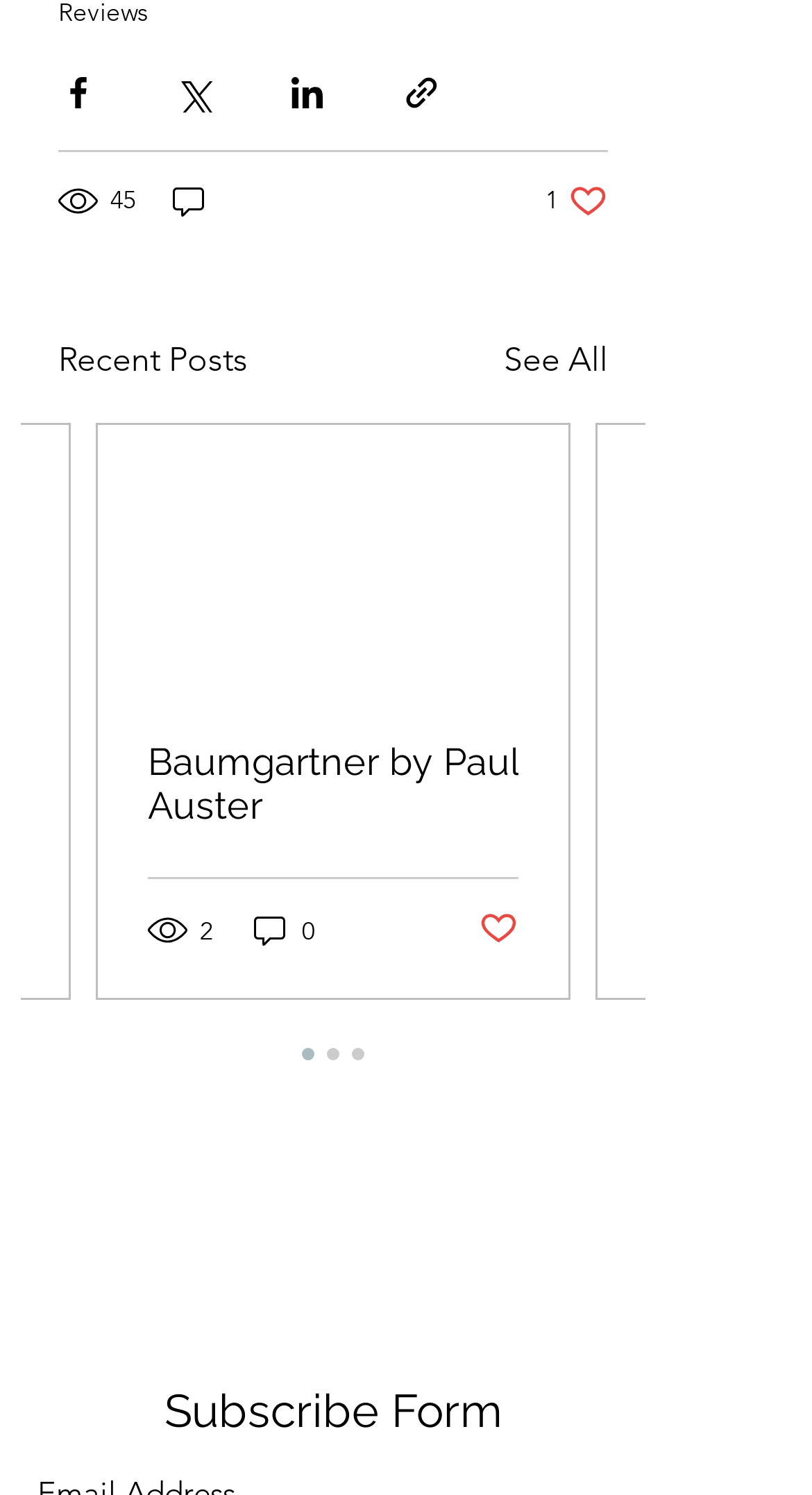Please identify the bounding box coordinates of the region to click in order to complete the given instruction: "Visit Baumgartner by Paul Auster". The coordinates should be four float numbers between 0 and 1, i.e., [left, top, right, bottom].

[0.182, 0.495, 0.638, 0.553]